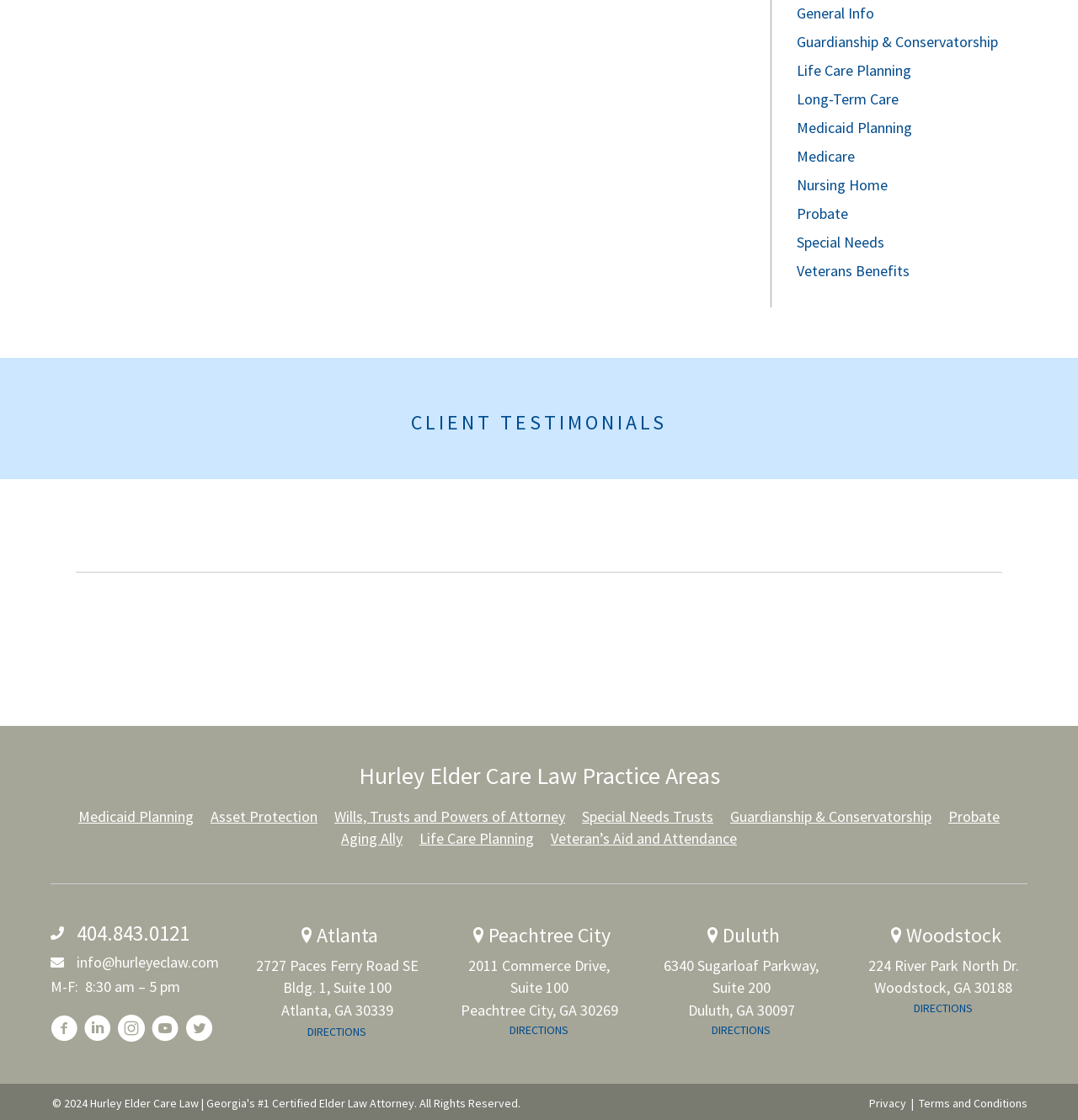Use a single word or phrase to answer the question: What is the phone number listed?

404.843.0121